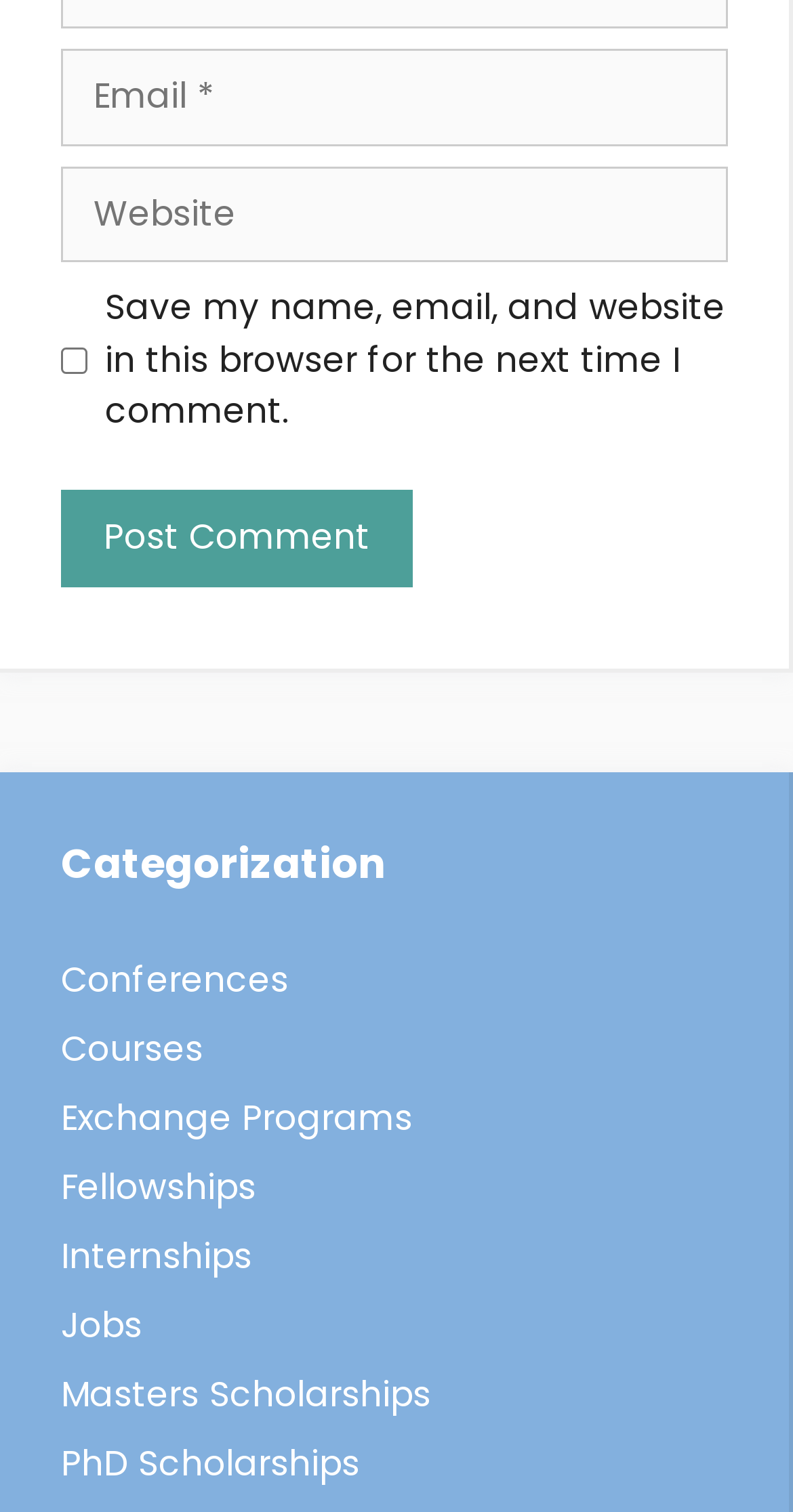What is the purpose of the checkbox?
Identify the answer in the screenshot and reply with a single word or phrase.

Save comment info